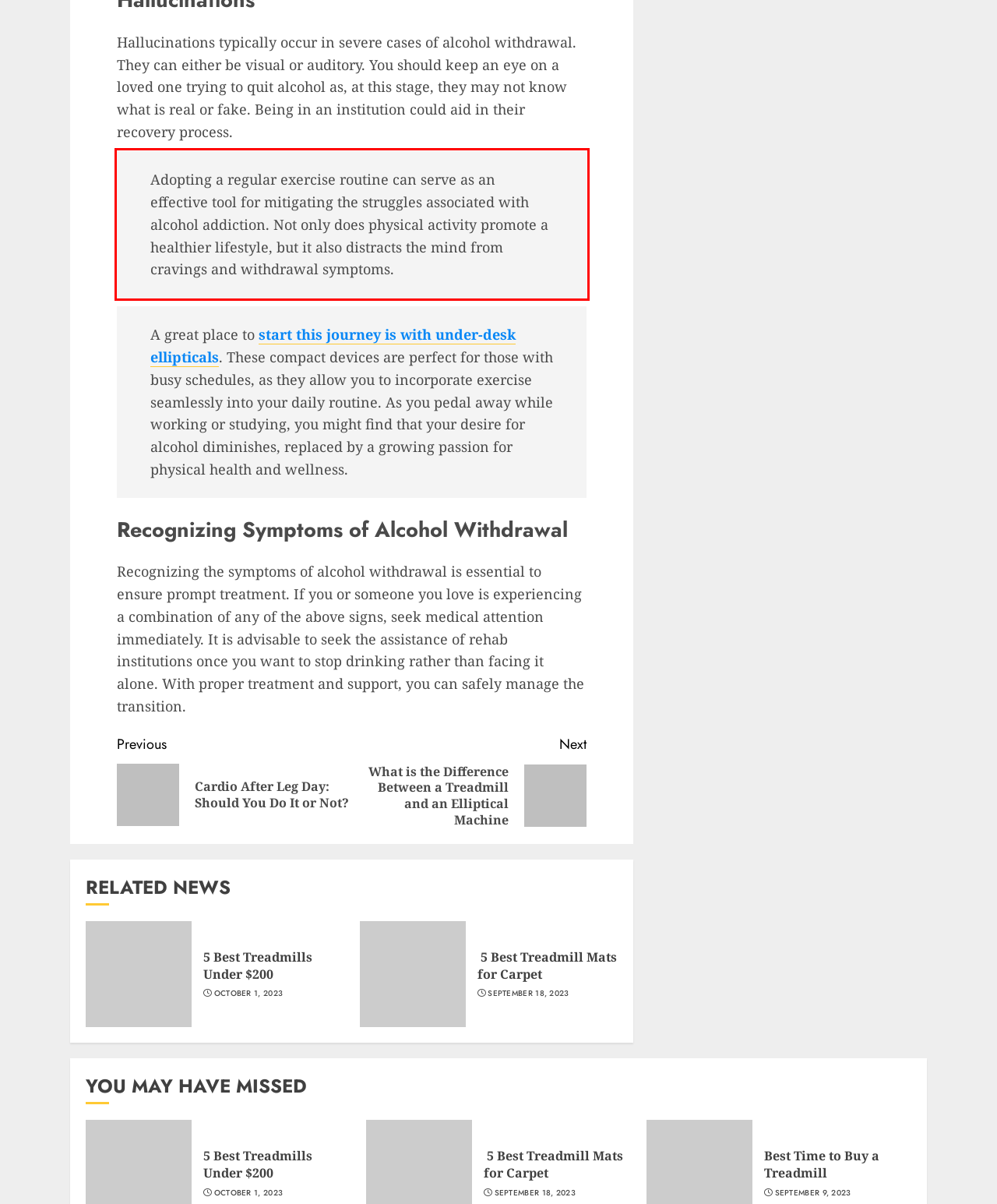With the given screenshot of a webpage, locate the red rectangle bounding box and extract the text content using OCR.

Adopting a regular exercise routine can serve as an effective tool for mitigating the struggles associated with alcohol addiction. Not only does physical activity promote a healthier lifestyle, but it also distracts the mind from cravings and withdrawal symptoms.